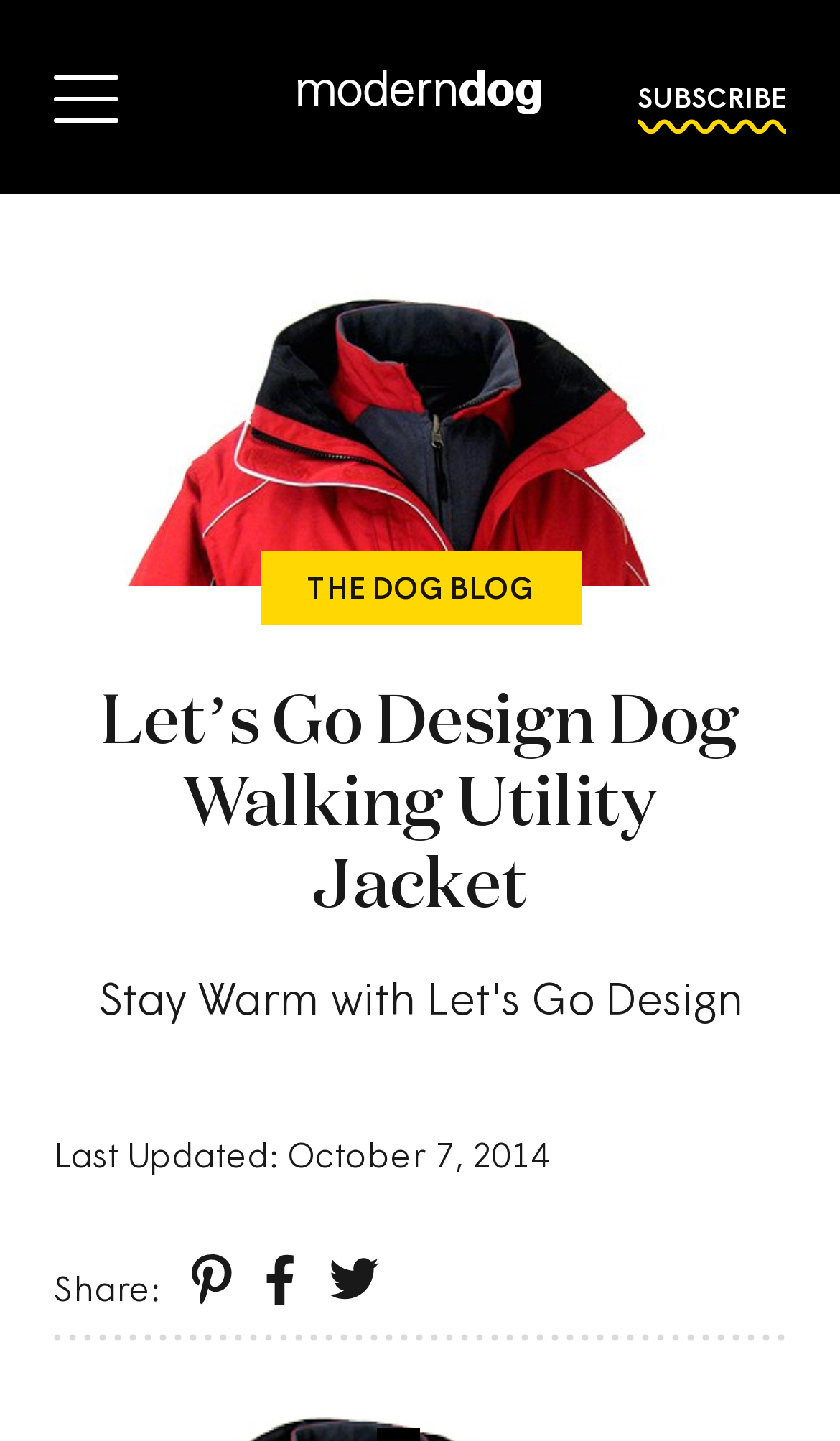What is the name of the blog?
Look at the image and answer the question with a single word or phrase.

THE DOG BLOG